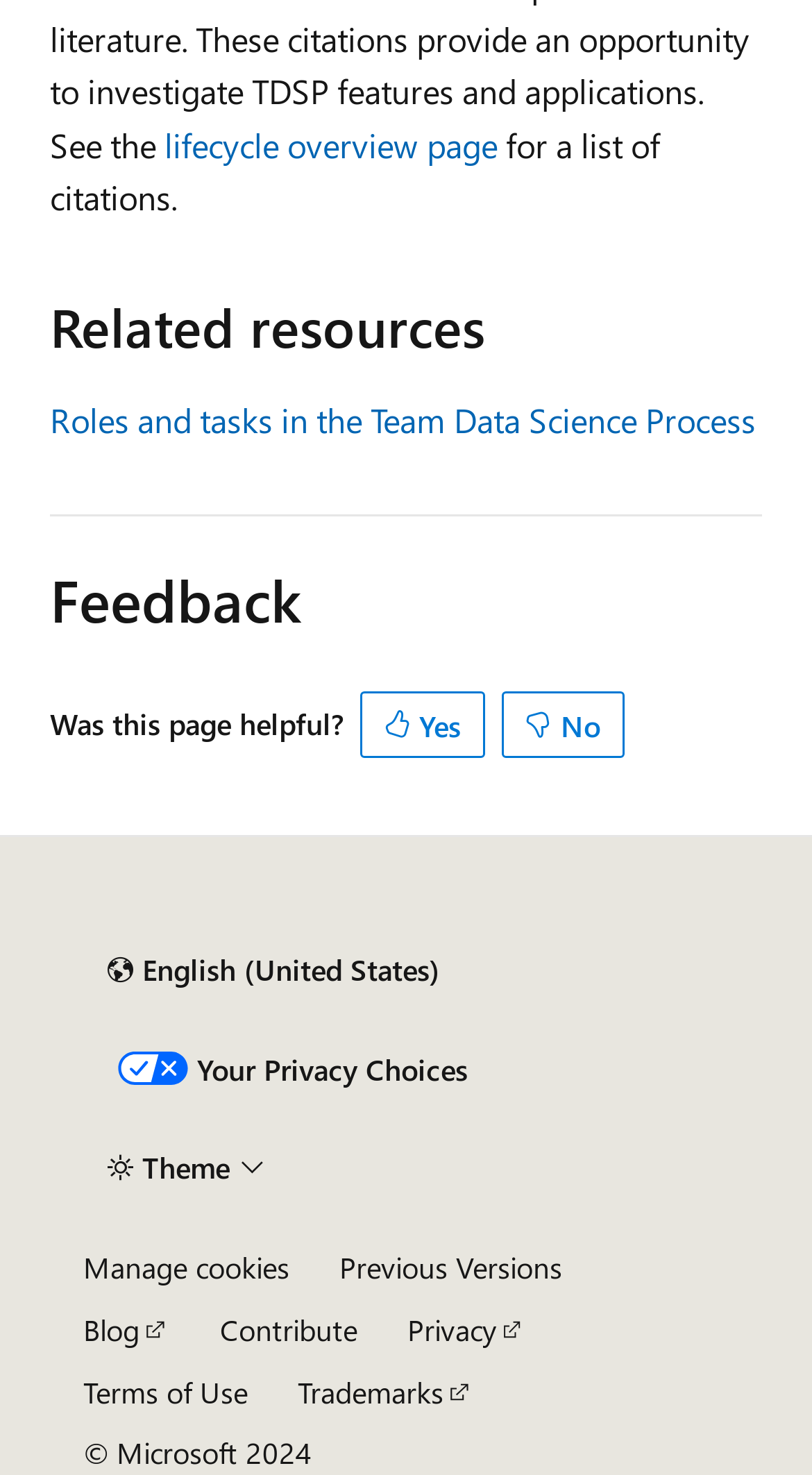Using the webpage screenshot, locate the HTML element that fits the following description and provide its bounding box: "Privacy".

[0.501, 0.888, 0.649, 0.915]